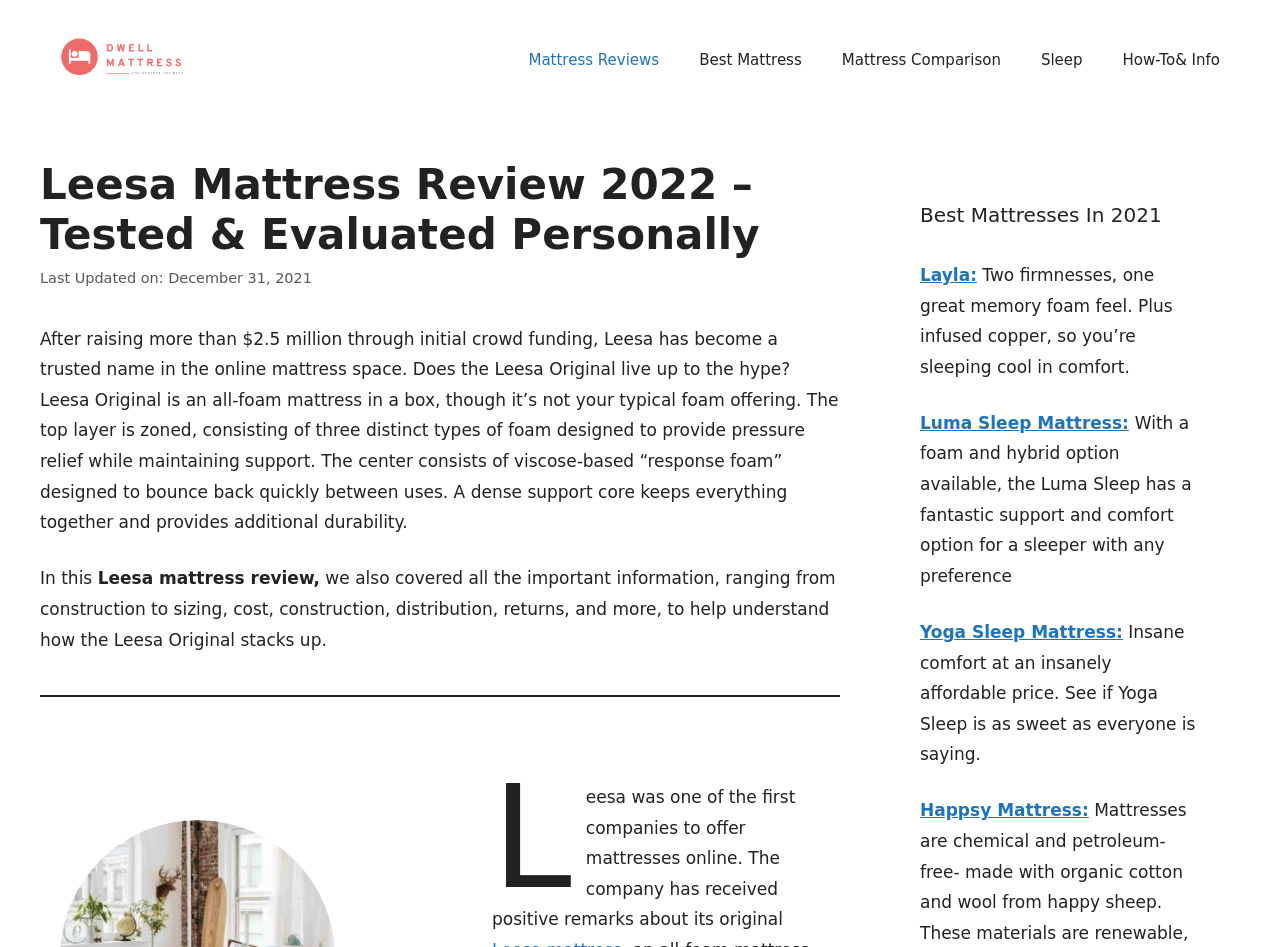Please pinpoint the bounding box coordinates for the region I should click to adhere to this instruction: "Read more about 'Leesa Mattress Review 2022'".

[0.031, 0.169, 0.656, 0.275]